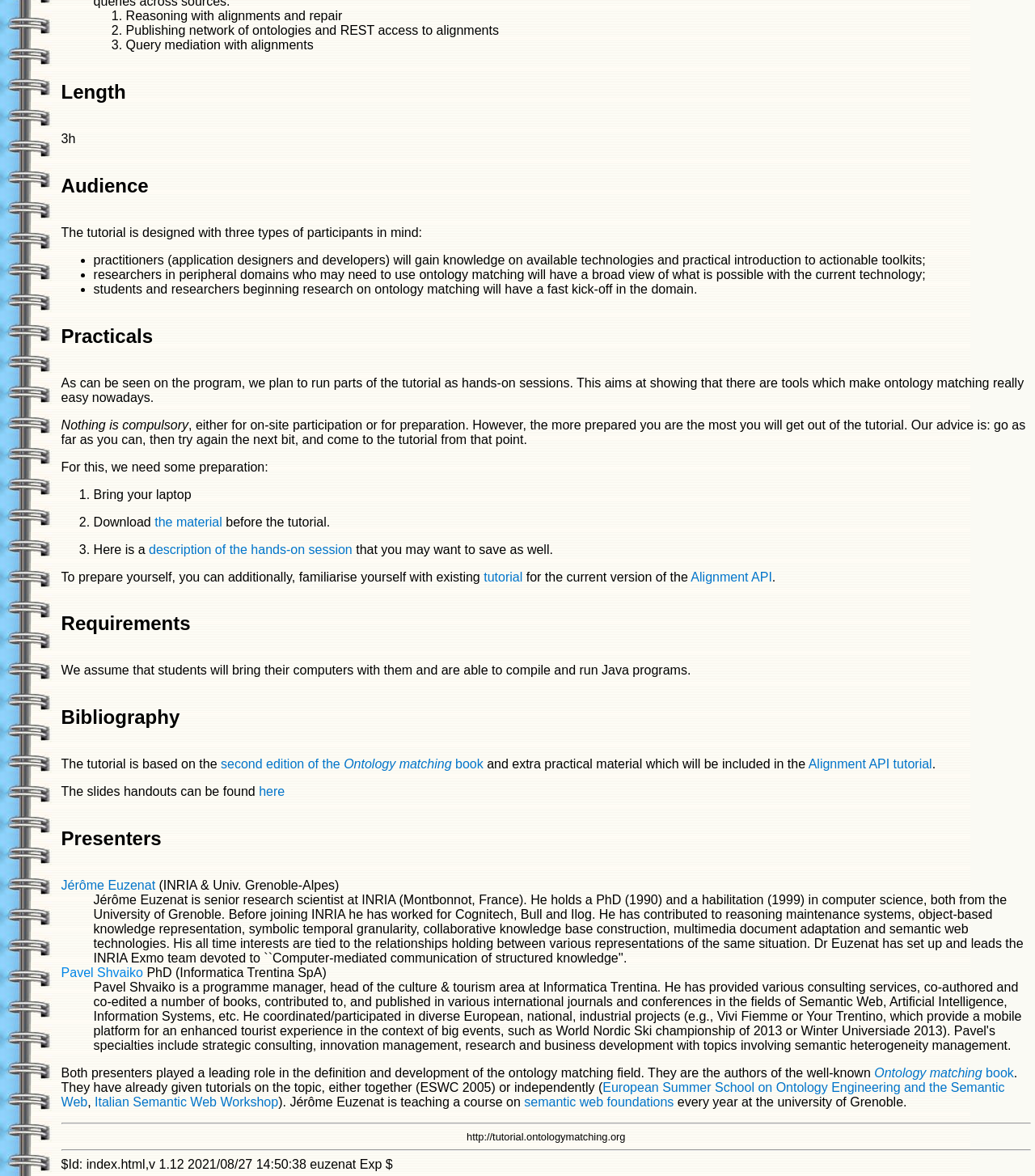Locate the bounding box coordinates of the element that needs to be clicked to carry out the instruction: "Apply for this job". The coordinates should be given as four float numbers ranging from 0 to 1, i.e., [left, top, right, bottom].

None